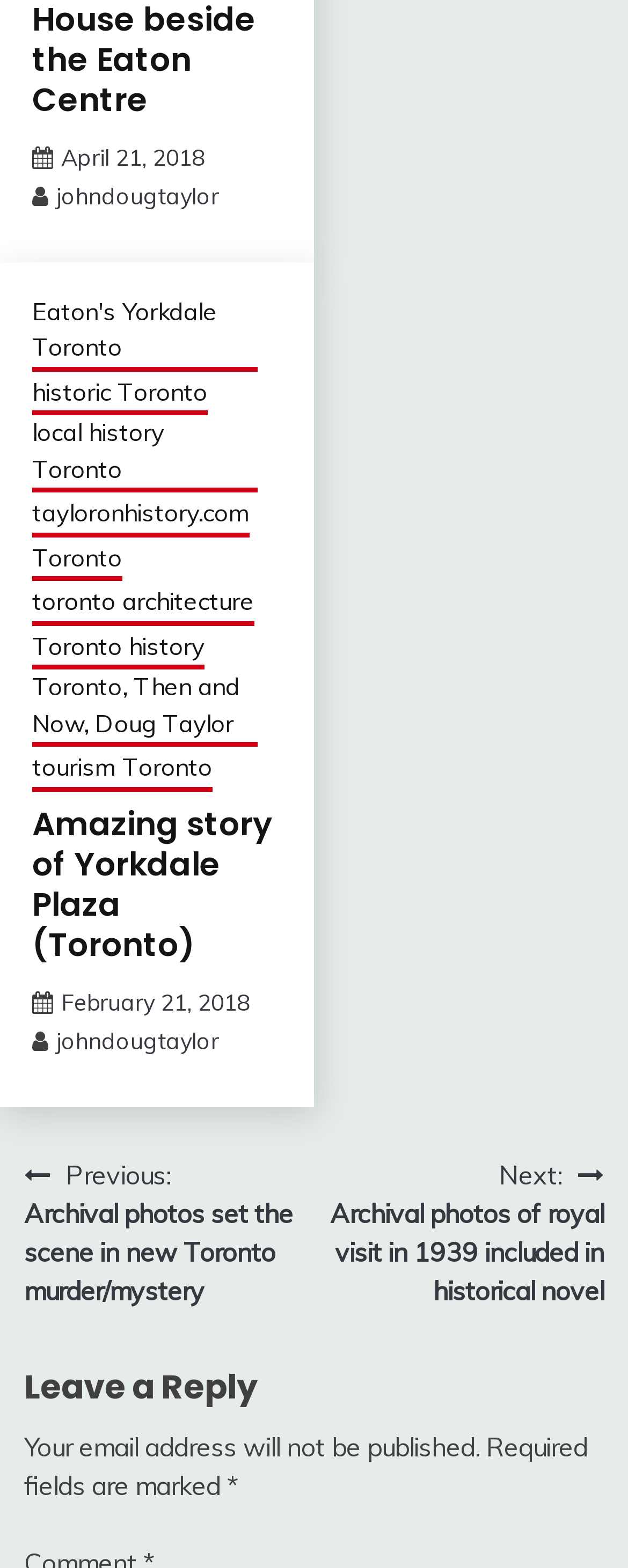Use a single word or phrase to respond to the question:
What is the date of the article?

April 21, 2018